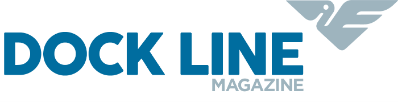What is the shape of the graphic element?
Please answer the question as detailed as possible based on the image.

The logo of 'Dock Line Magazine' is accompanied by a sleek graphic element that resembles a wing or fin, which conveys movement and fluidity, resonating with themes of water and outdoor activities.